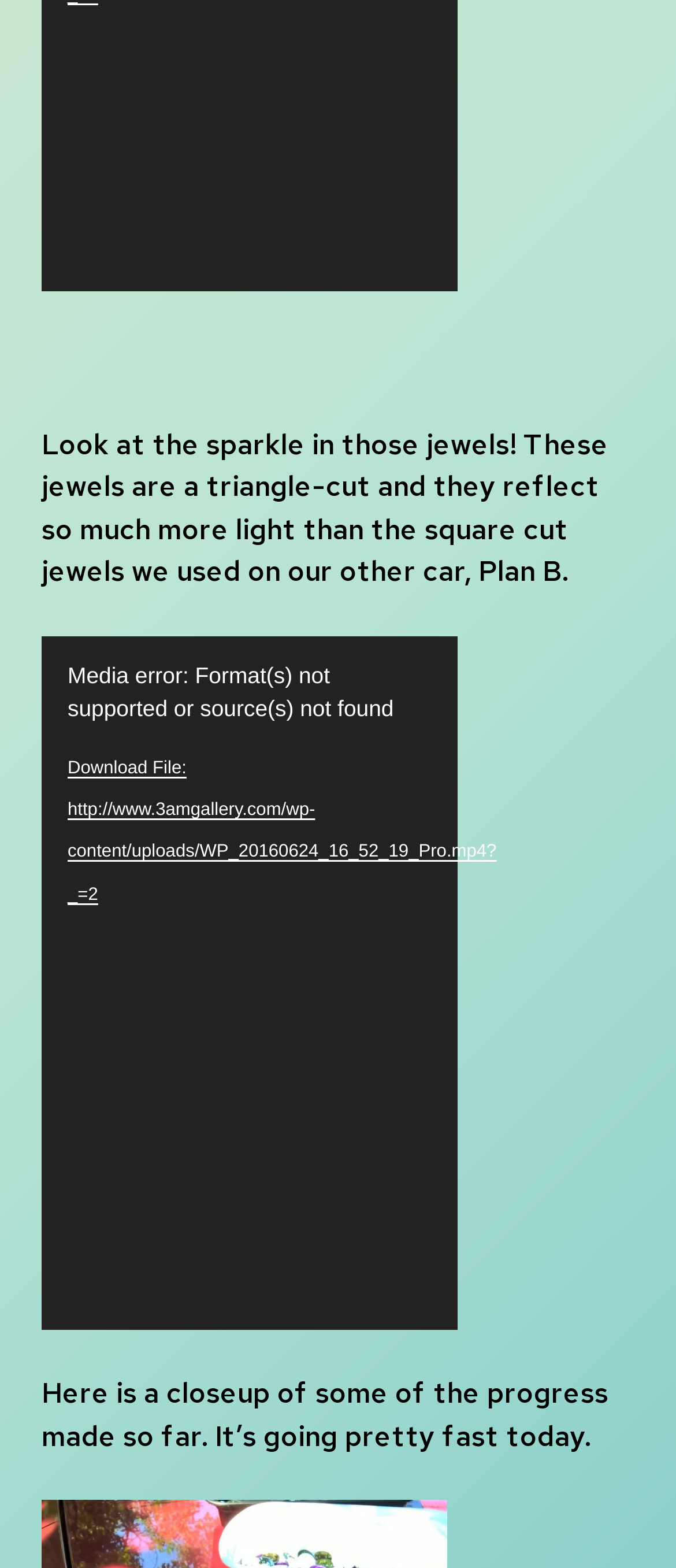How many video players are present on the webpage?
Offer a detailed and full explanation in response to the question.

There are two application elements with the text 'Video Player', indicating that there are two video players present on the webpage.